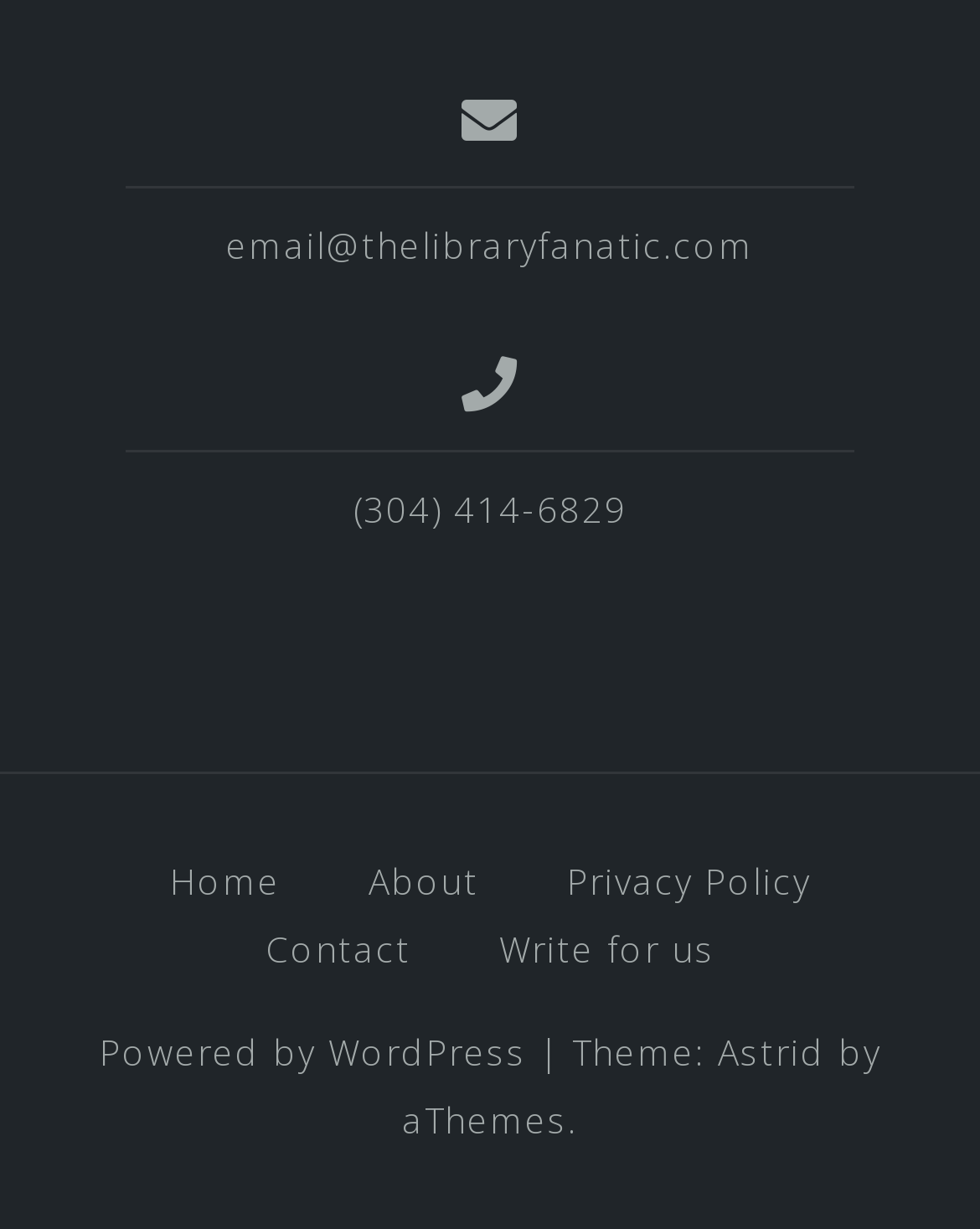Determine the bounding box coordinates of the clickable element to complete this instruction: "Go to the home page". Provide the coordinates in the format of four float numbers between 0 and 1, [left, top, right, bottom].

[0.173, 0.697, 0.286, 0.736]